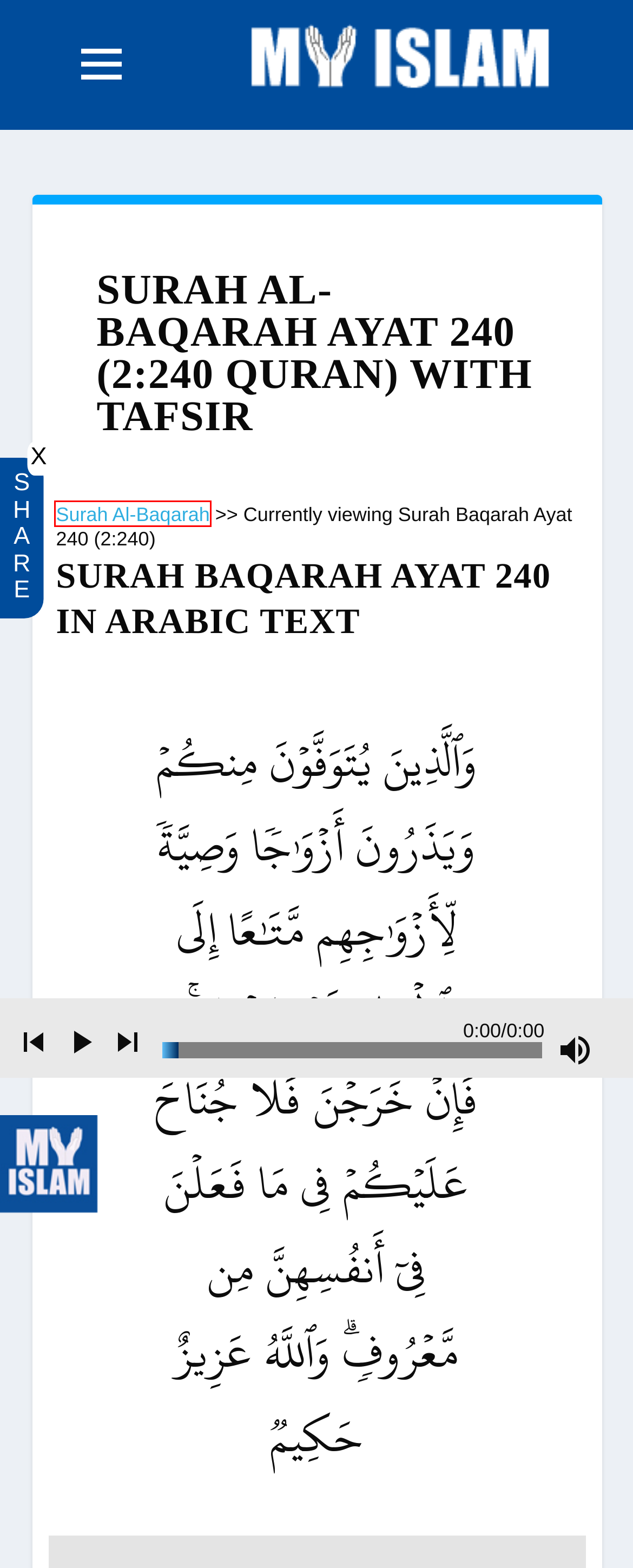You have a screenshot of a webpage with a red rectangle bounding box around a UI element. Choose the best description that matches the new page after clicking the element within the bounding box. The candidate descriptions are:
A. Surah Baqarah [02] - Translation and Transliteration - ٱلْبَقَرَة
B. Surah Al-Baqarah Ayat 194 (2:194 Quran) With Tafsir - My Islam
C. Surah Al-Baqarah Ayat 8 (2:8 Quran) With Tafsir - My Islam
D. Surah Al-Baqarah Ayat 76 (2:76 Quran) With Tafsir - My Islam
E. Surah Al-Baqarah Ayat 103 (2:103 Quran) With Tafsir - My Islam
F. Surah Al-Baqarah Ayat 280 (2:280 Quran) With Tafsir - My Islam
G. Surah Al-Baqarah Ayat 3 (2:3 Quran) With Tafsir - My Islam
H. Surah Al-Baqarah Ayat 206 (2:206 Quran) With Tafsir - My Islam

A